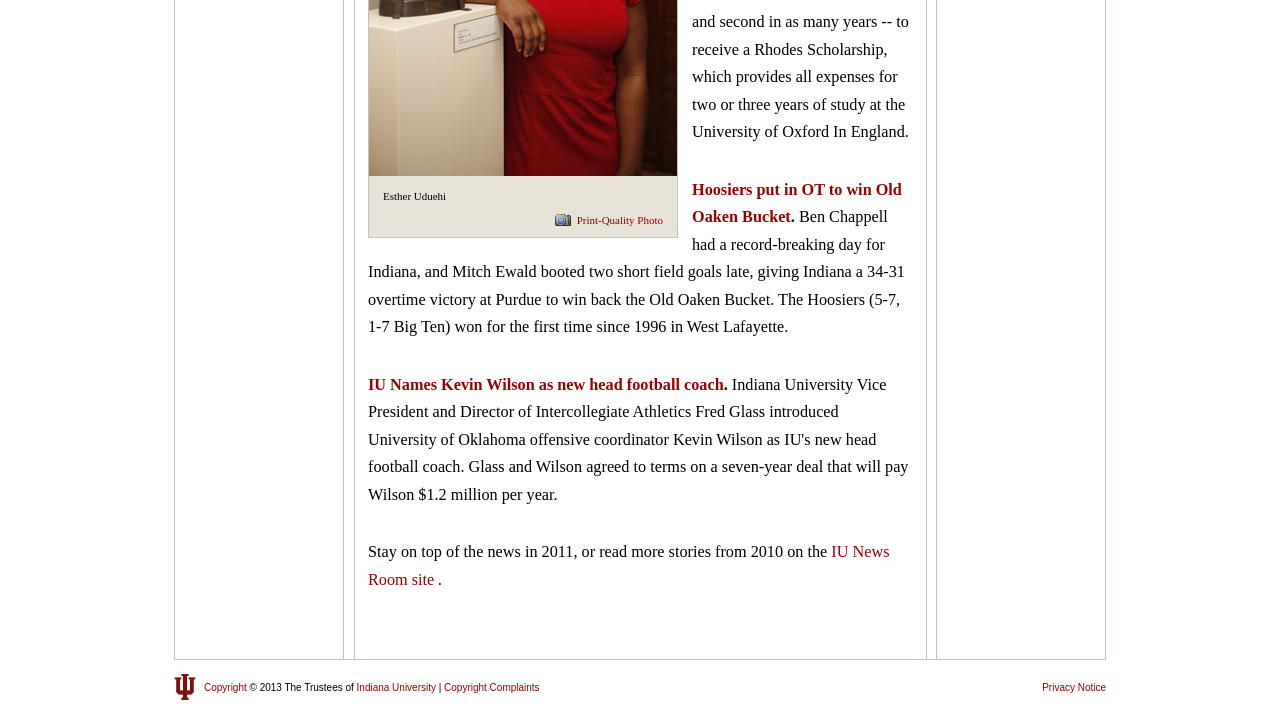Determine the bounding box coordinates of the clickable element to achieve the following action: 'Visit the IU News Room site'. Provide the coordinates as four float values between 0 and 1, formatted as [left, top, right, bottom].

[0.288, 0.758, 0.695, 0.822]